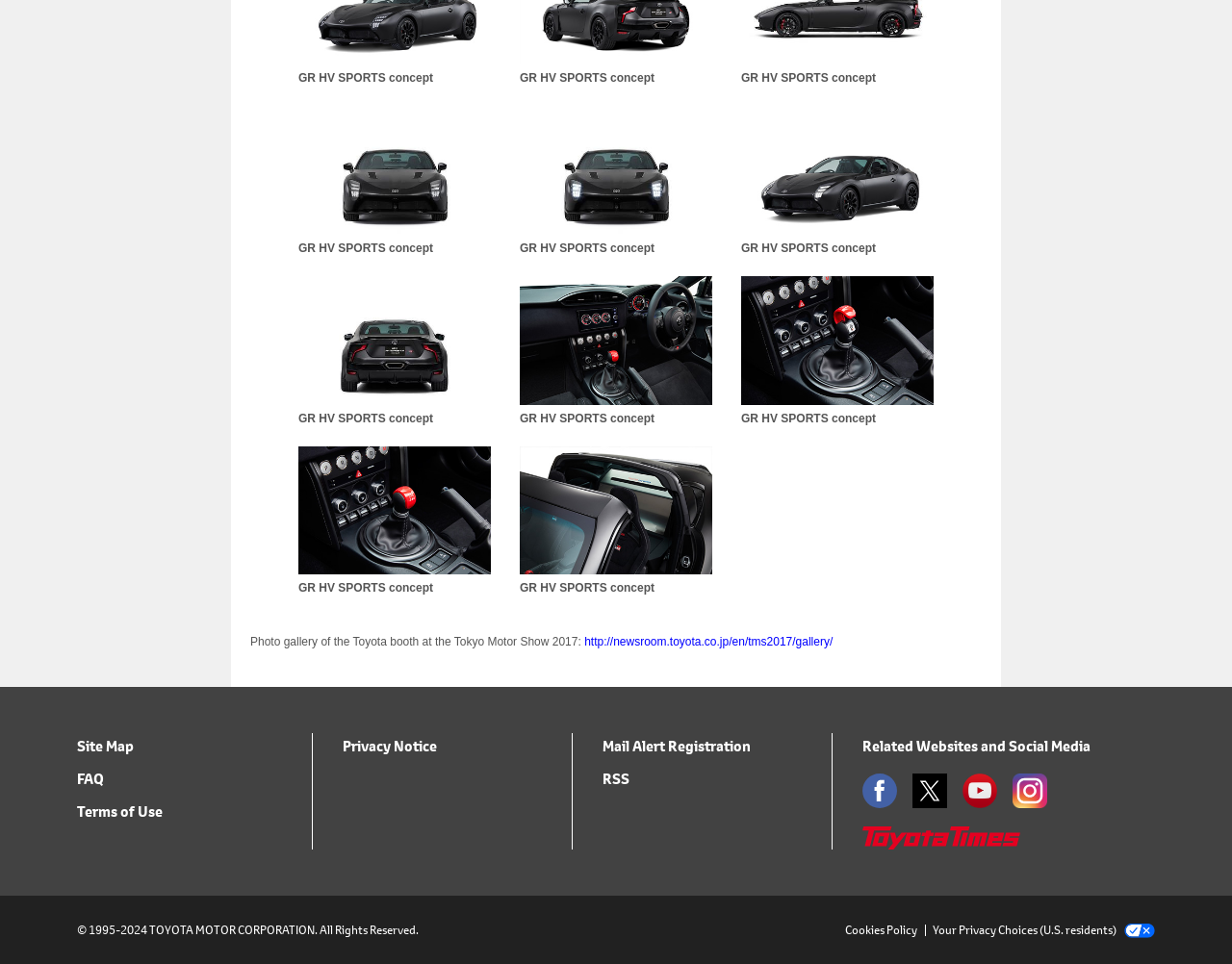Determine the bounding box coordinates (top-left x, top-left y, bottom-right x, bottom-right y) of the UI element described in the following text: title="All Dreams Cambodia"

None